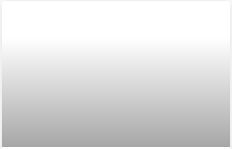Provide a short answer to the following question with just one word or phrase: Where are the children from?

Kinyo